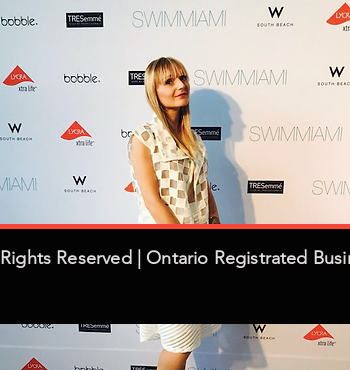Where is Louise Mariusse based?
Please give a detailed answer to the question using the information shown in the image.

According to the caption, Louise Mariusse, the fashion designer, is originally from Paris but is now based in Miami Beach.